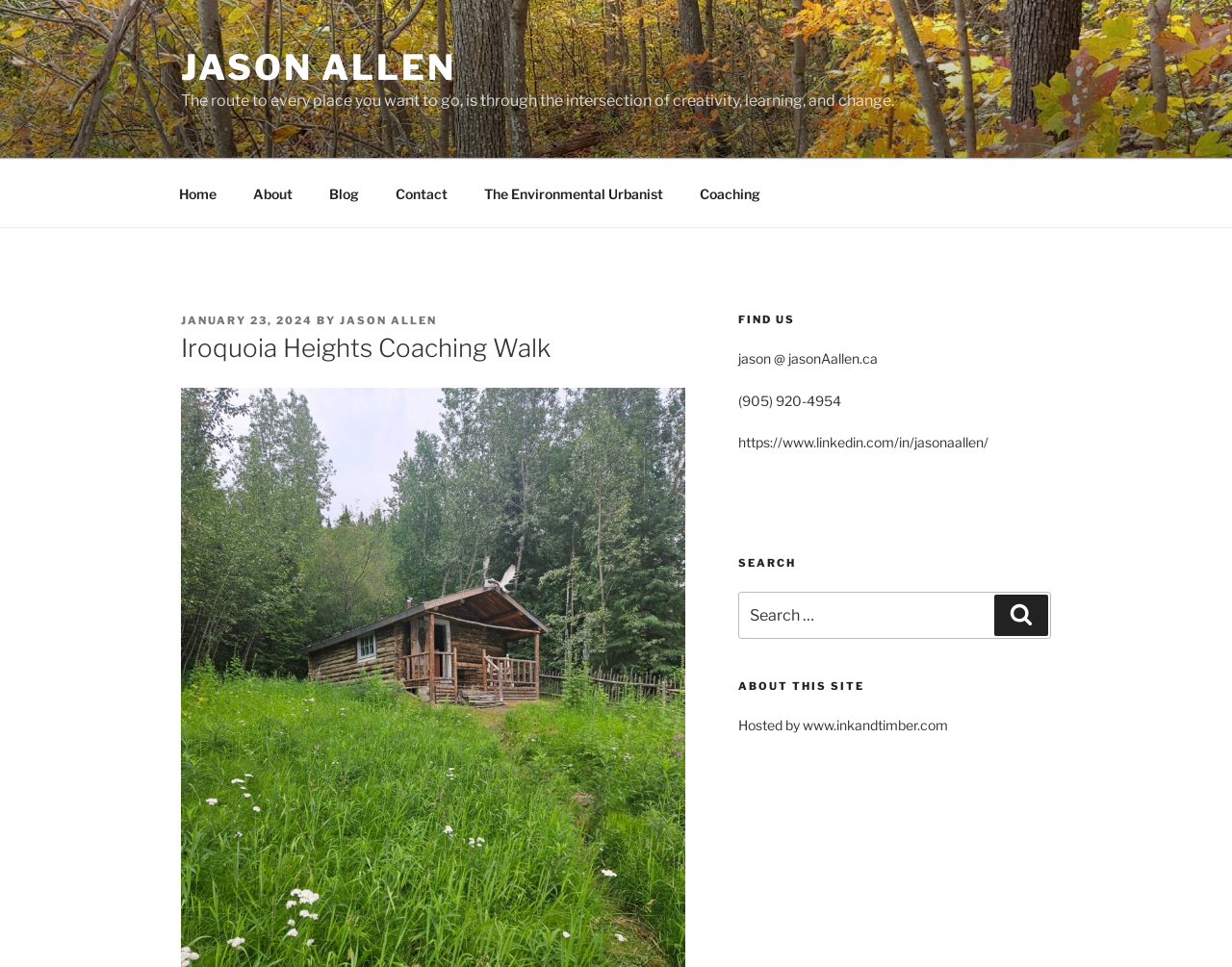Who hosts the website?
Please use the image to deliver a detailed and complete answer.

The hosting information of the website can be found in the 'Blog Sidebar' section, which mentions that the site is 'Hosted by www.inkandtimber.com'.